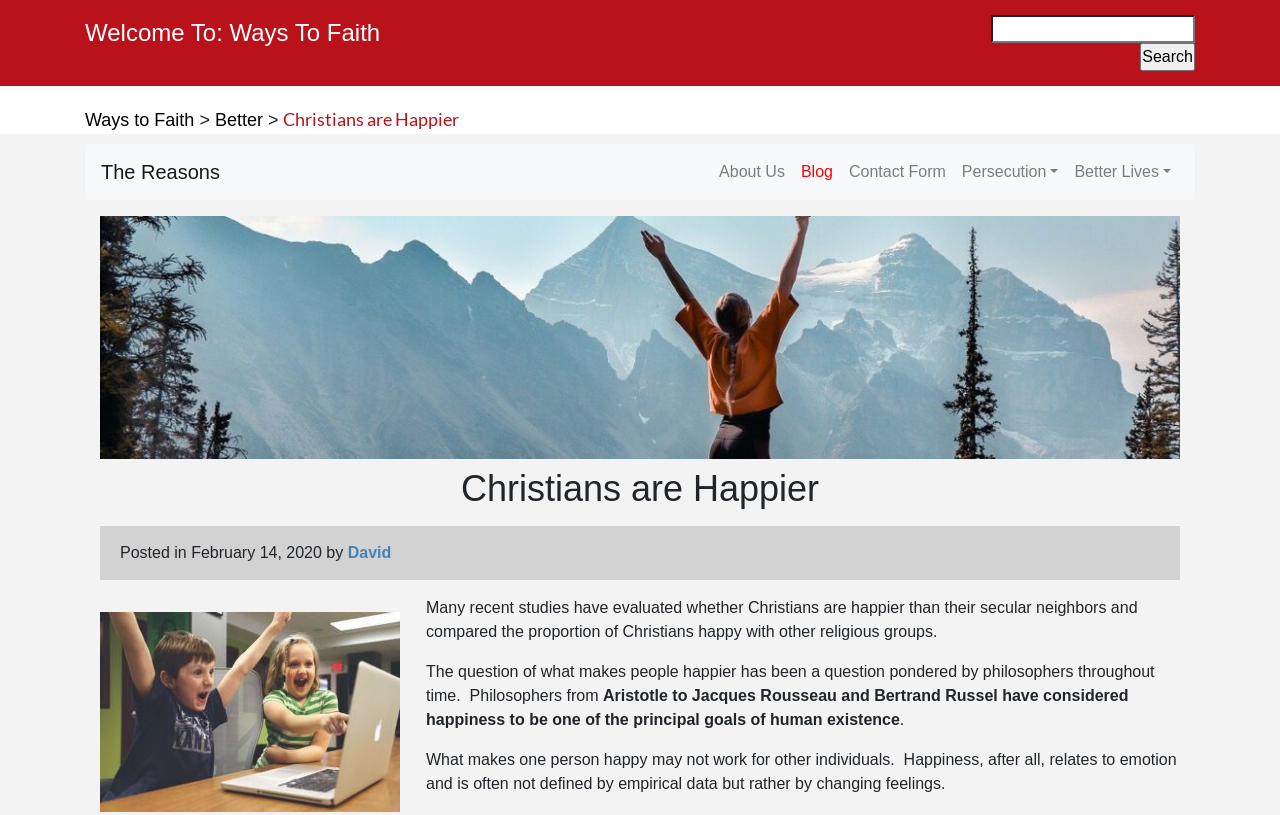Pinpoint the bounding box coordinates of the clickable element to carry out the following instruction: "Read the blog."

[0.619, 0.187, 0.657, 0.236]